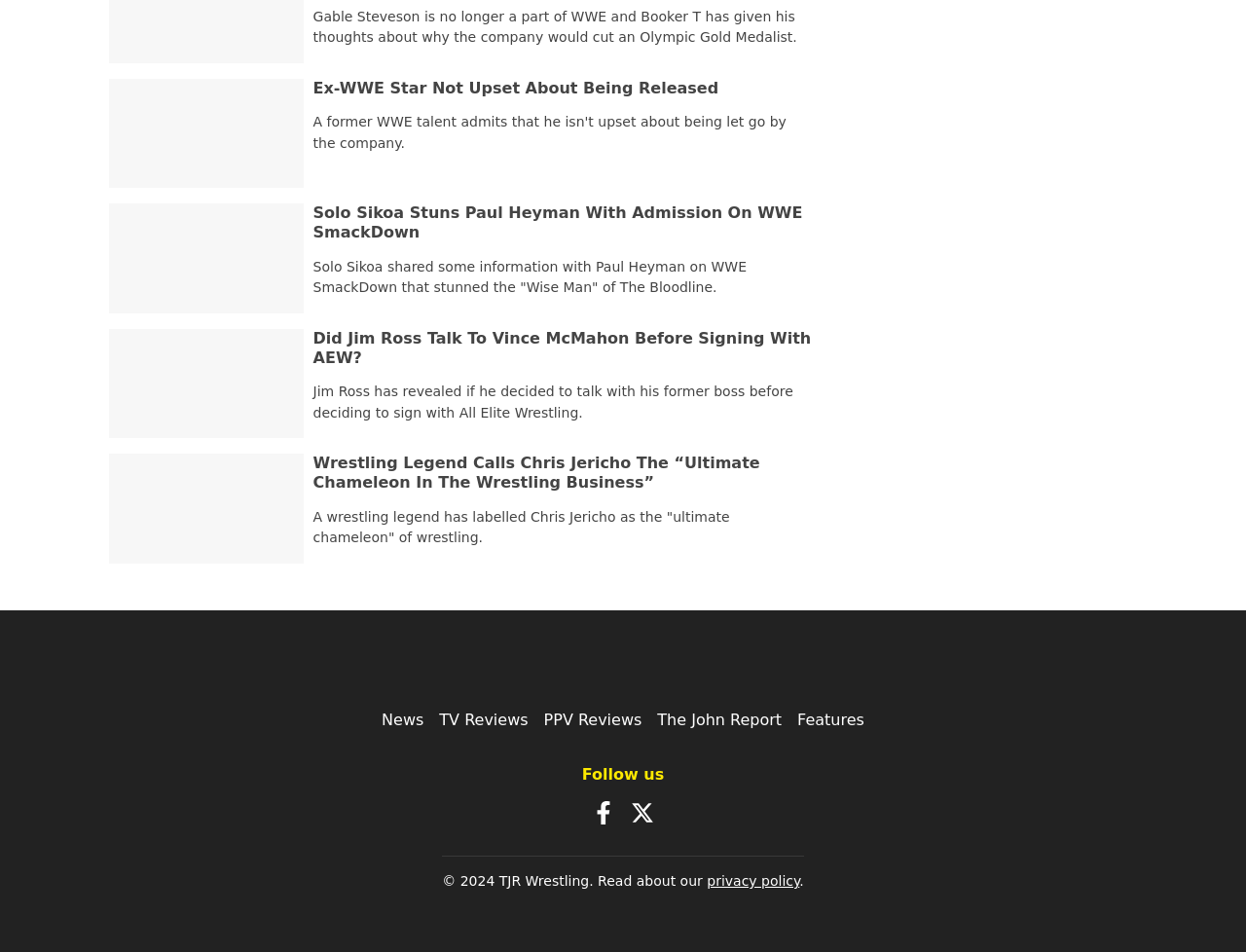Please provide the bounding box coordinates for the UI element as described: "The John Report". The coordinates must be four floats between 0 and 1, represented as [left, top, right, bottom].

[0.528, 0.747, 0.627, 0.766]